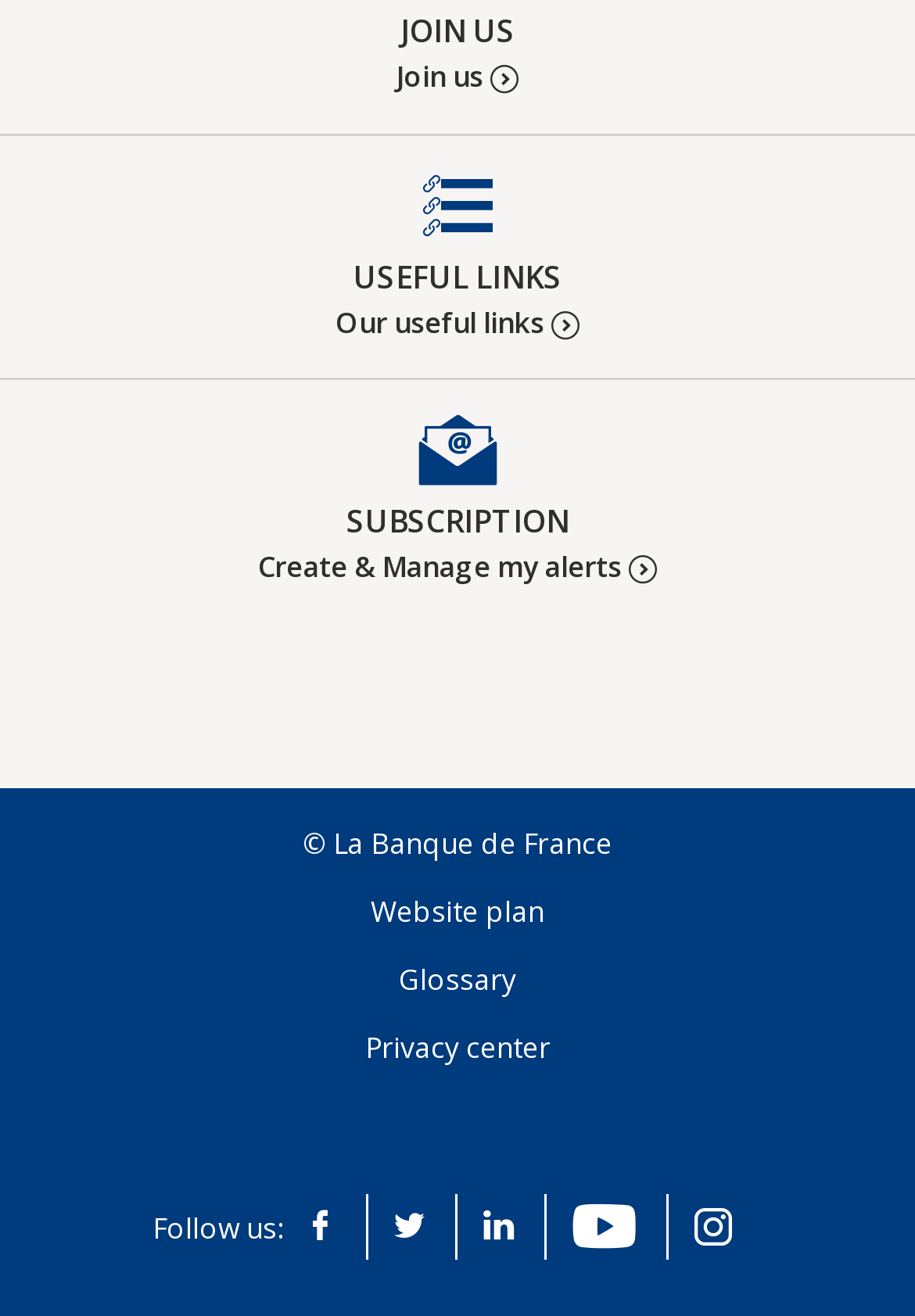Give a short answer to this question using one word or a phrase:
What is the 'Glossary' link for?

Definitions